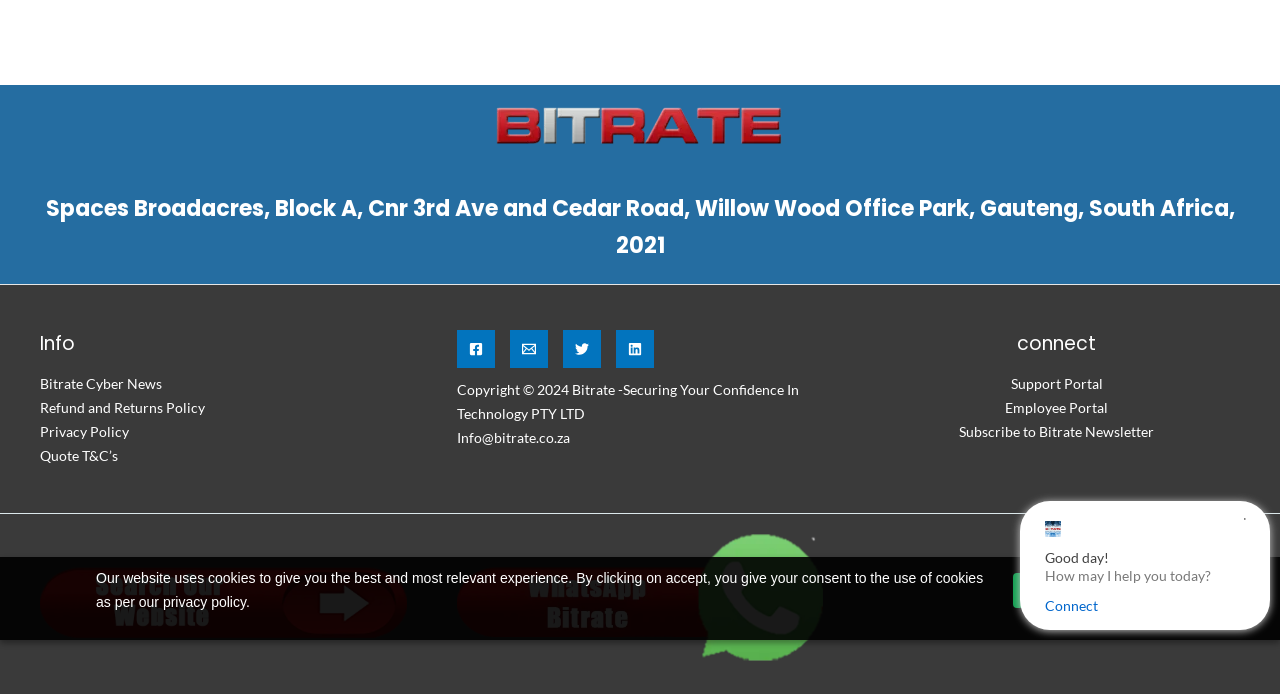Predict the bounding box coordinates of the UI element that matches this description: "Employee Portal". The coordinates should be in the format [left, top, right, bottom] with each value between 0 and 1.

[0.785, 0.575, 0.866, 0.6]